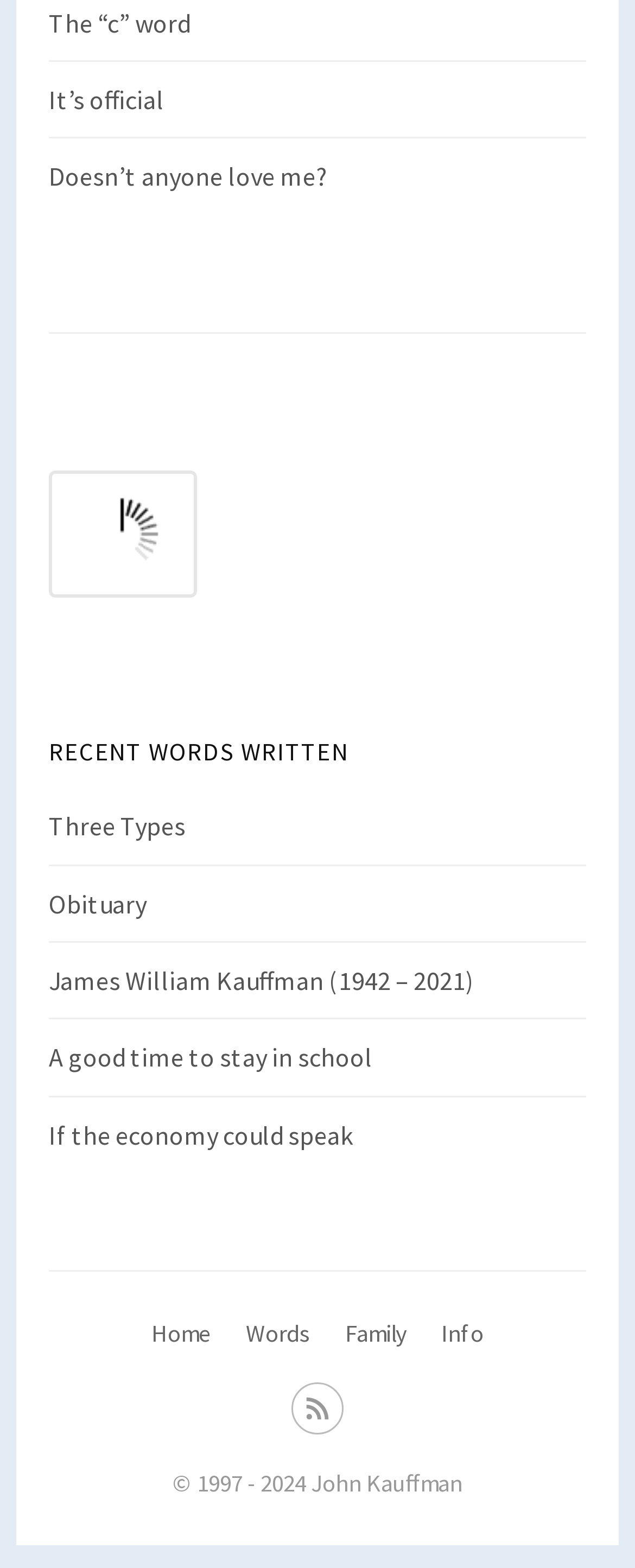Find the bounding box coordinates for the area that should be clicked to accomplish the instruction: "Click on the 'RECENT WORDS WRITTEN' heading".

[0.077, 0.468, 0.923, 0.491]